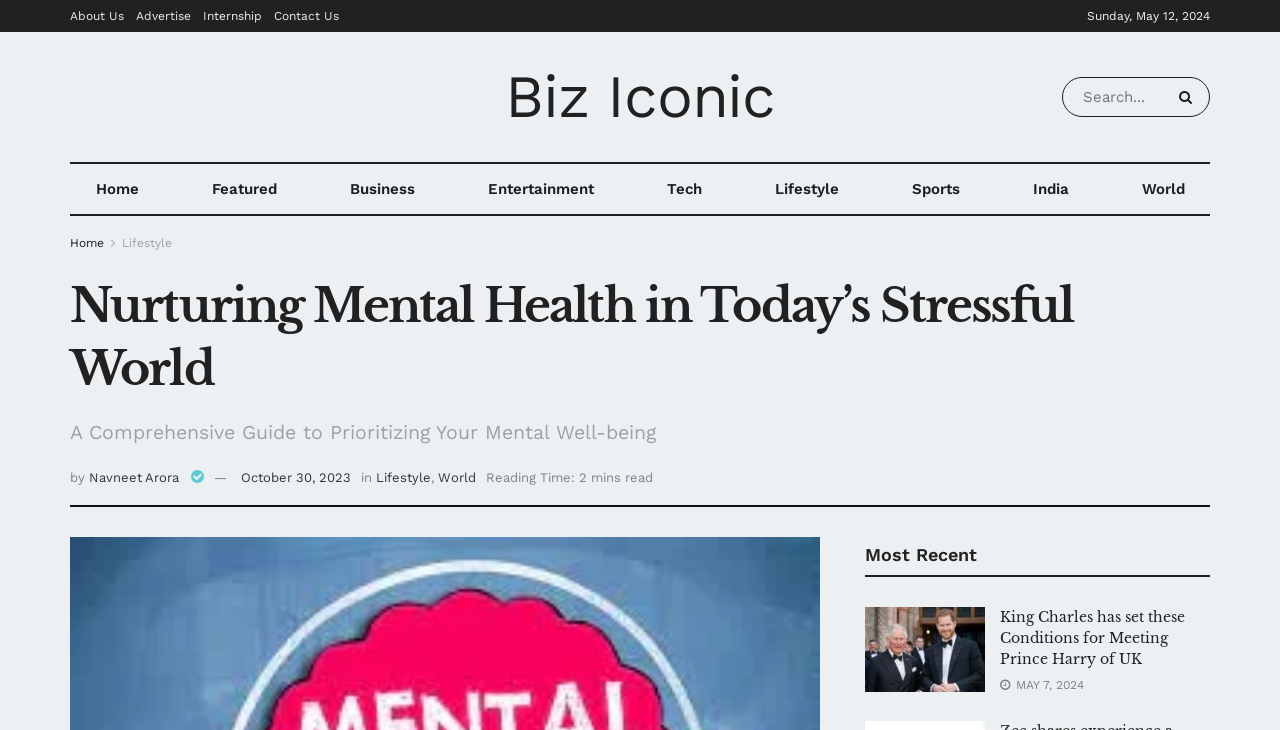Using the provided description: "Biz Iconic", find the bounding box coordinates of the corresponding UI element. The output should be four float numbers between 0 and 1, in the format [left, top, right, bottom].

[0.395, 0.092, 0.605, 0.174]